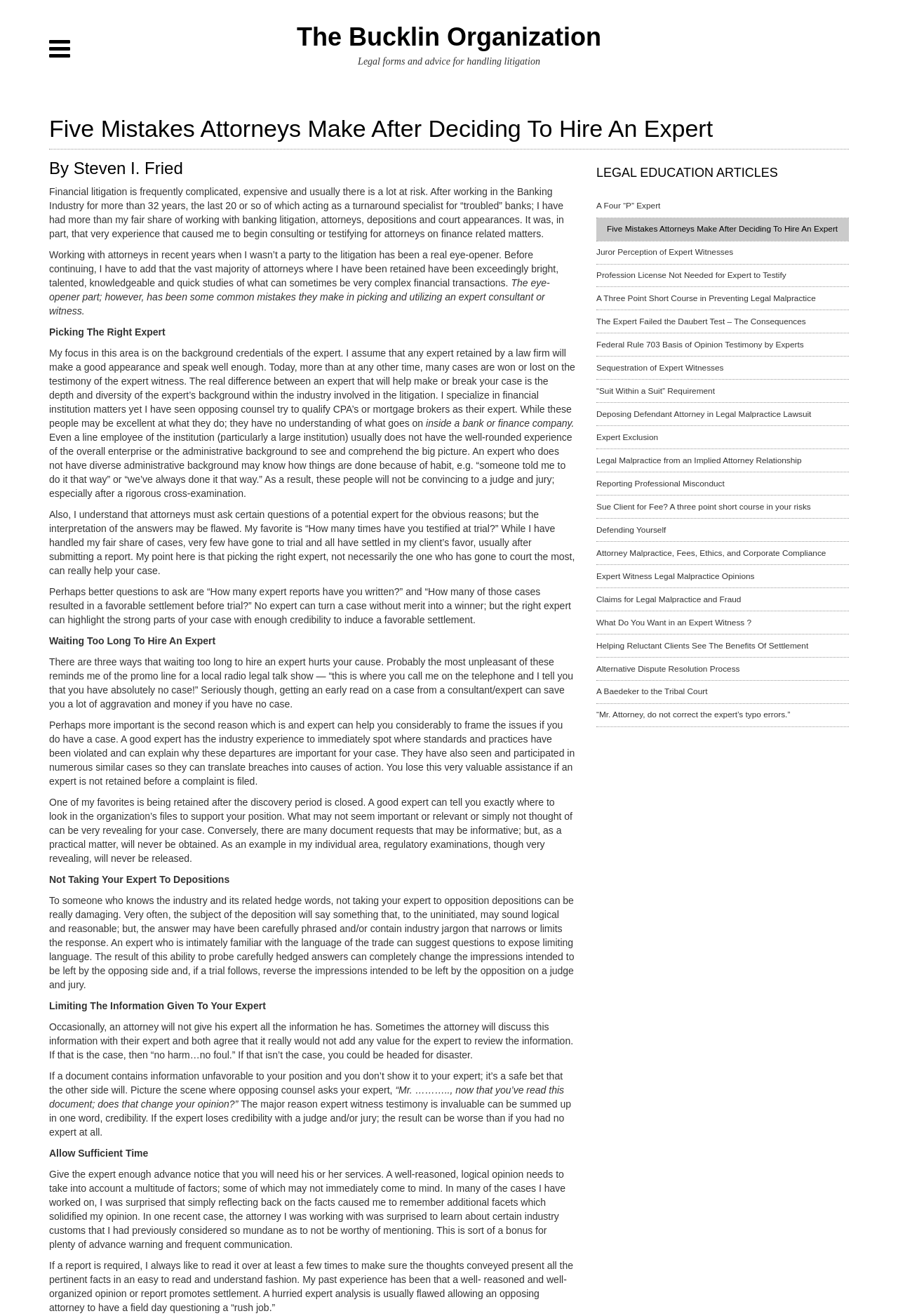Locate the bounding box coordinates of the element's region that should be clicked to carry out the following instruction: "Click on the link 'The Bucklin Organization'". The coordinates need to be four float numbers between 0 and 1, i.e., [left, top, right, bottom].

[0.33, 0.017, 0.67, 0.039]